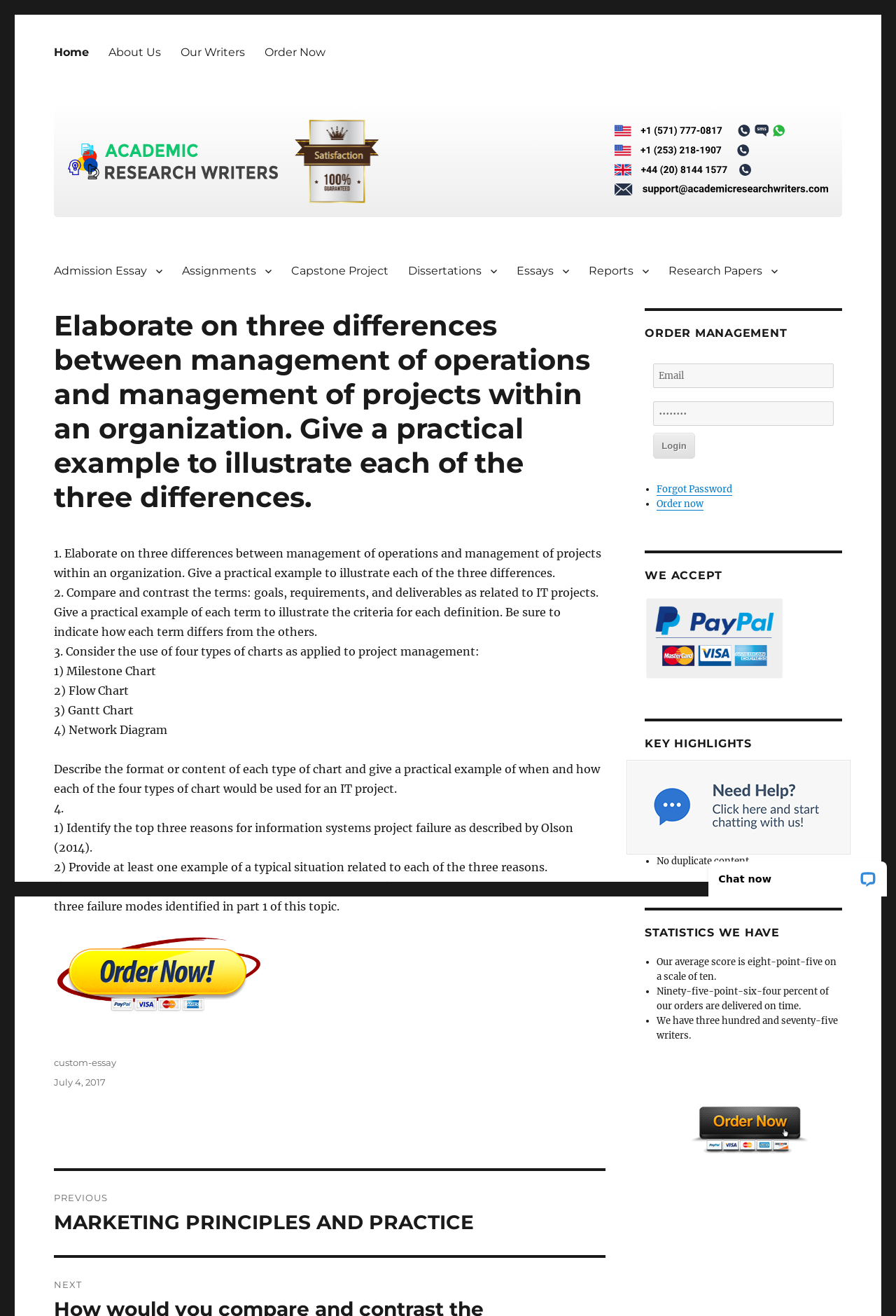Based on the image, provide a detailed response to the question:
What types of charts are discussed in the article?

The article discusses the use of four types of charts in project management, which are listed as Milestone Chart, Flow Chart, Gantt Chart, and Network Diagram. The article provides a description of each type of chart and gives a practical example of when and how each would be used for an IT project.